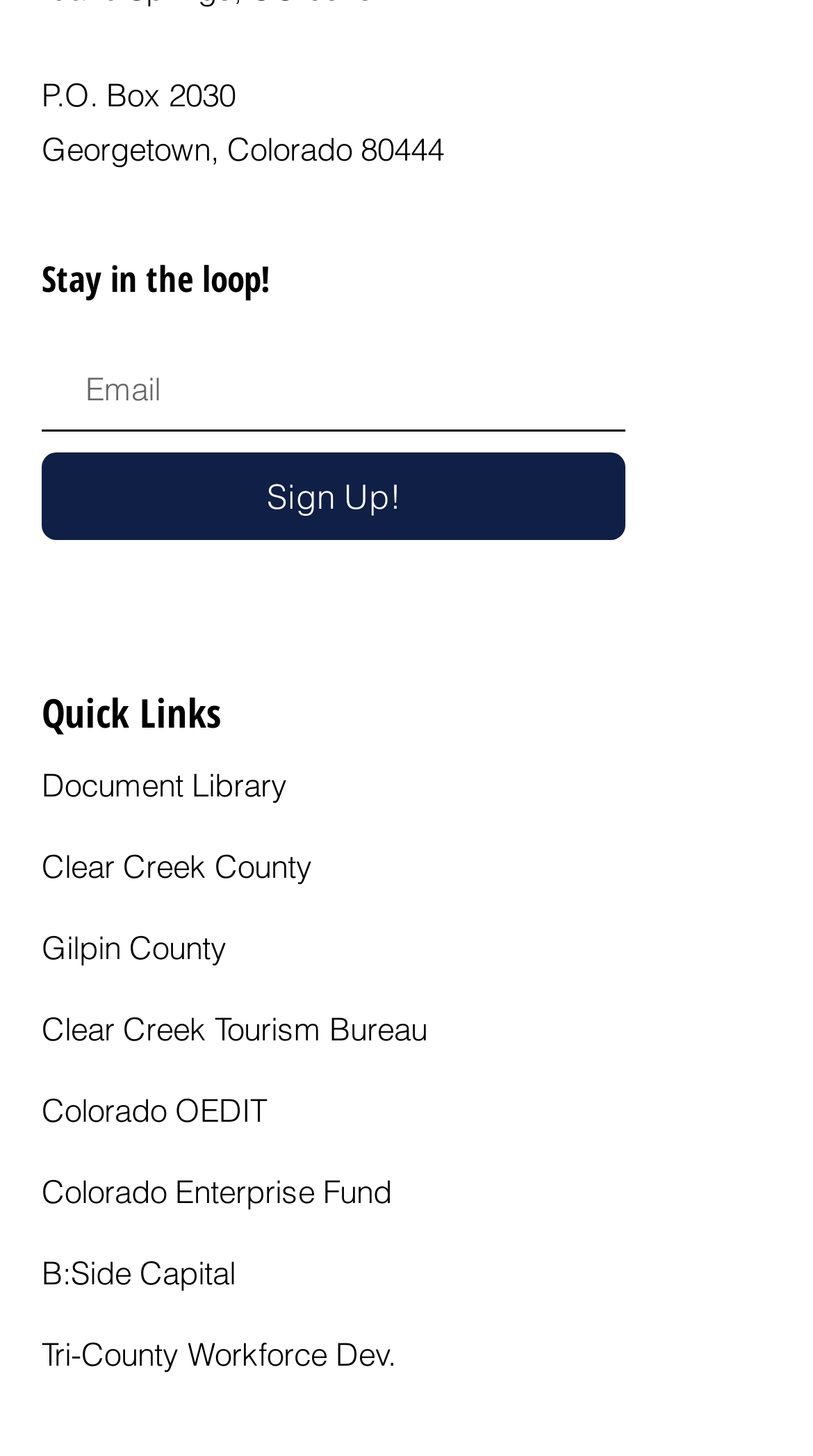Please reply to the following question using a single word or phrase: 
How many links are under 'Quick Links'?

8